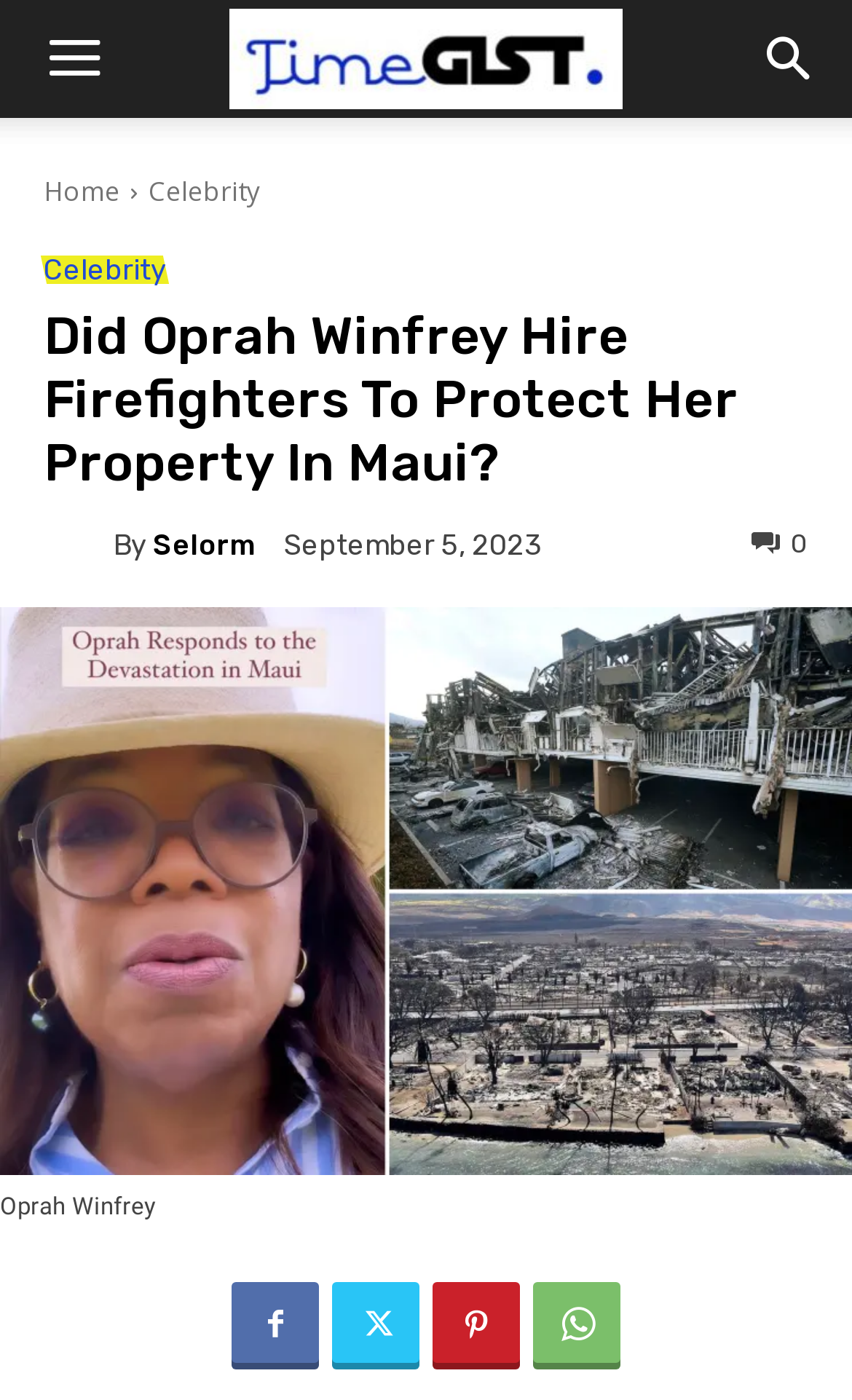Find the bounding box of the web element that fits this description: "Celebrity".

[0.051, 0.183, 0.195, 0.203]